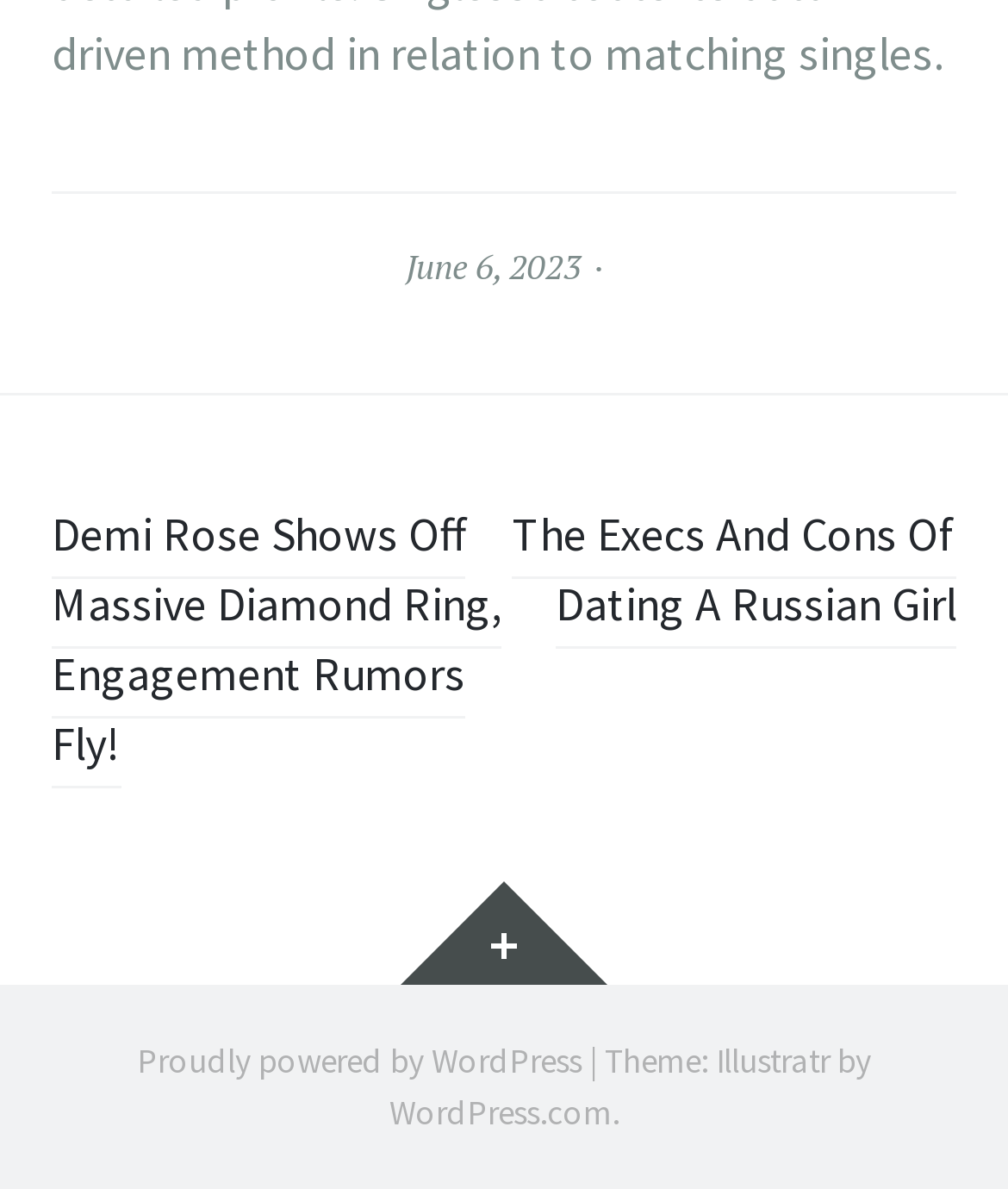Locate the bounding box of the UI element described in the following text: "Widgets".

[0.397, 0.741, 0.603, 0.828]